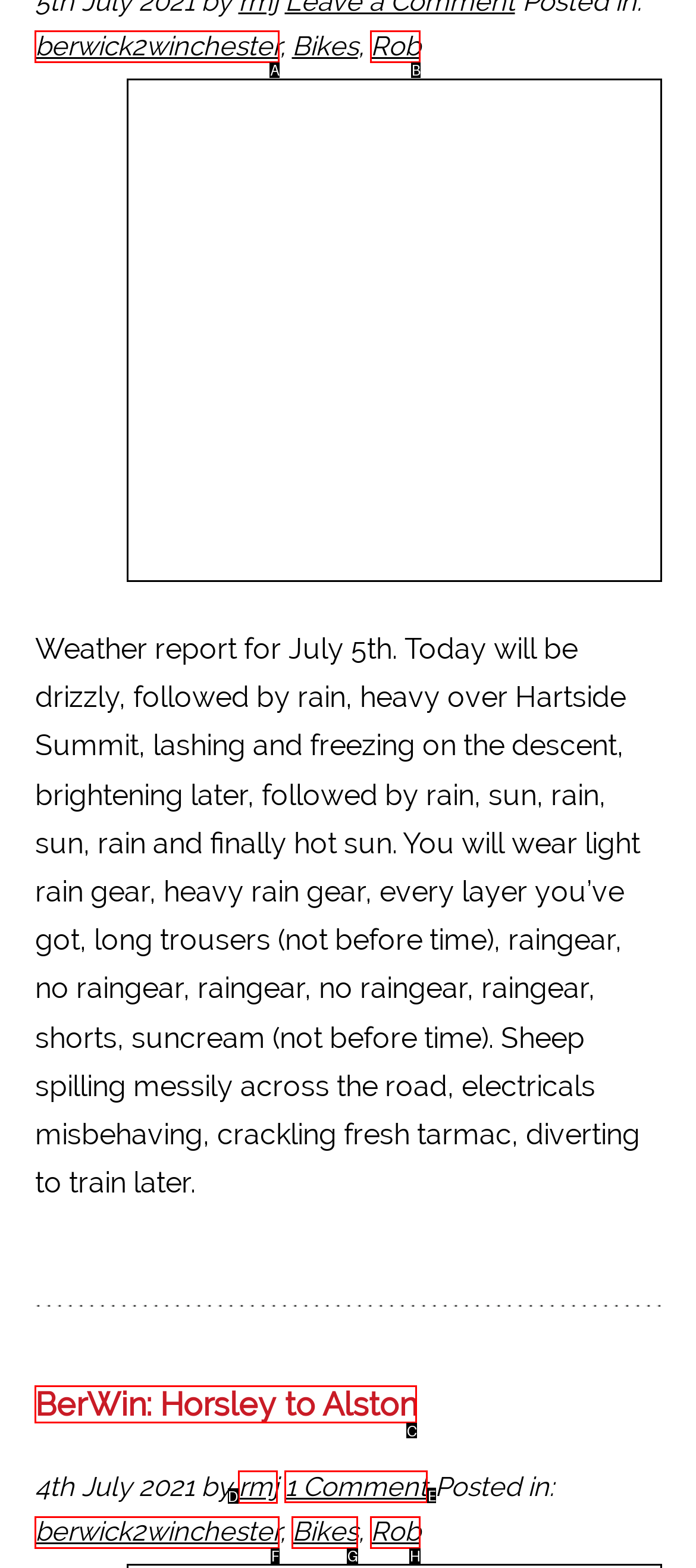Given the instruction: Click on the link to rmj, which HTML element should you click on?
Answer with the letter that corresponds to the correct option from the choices available.

D